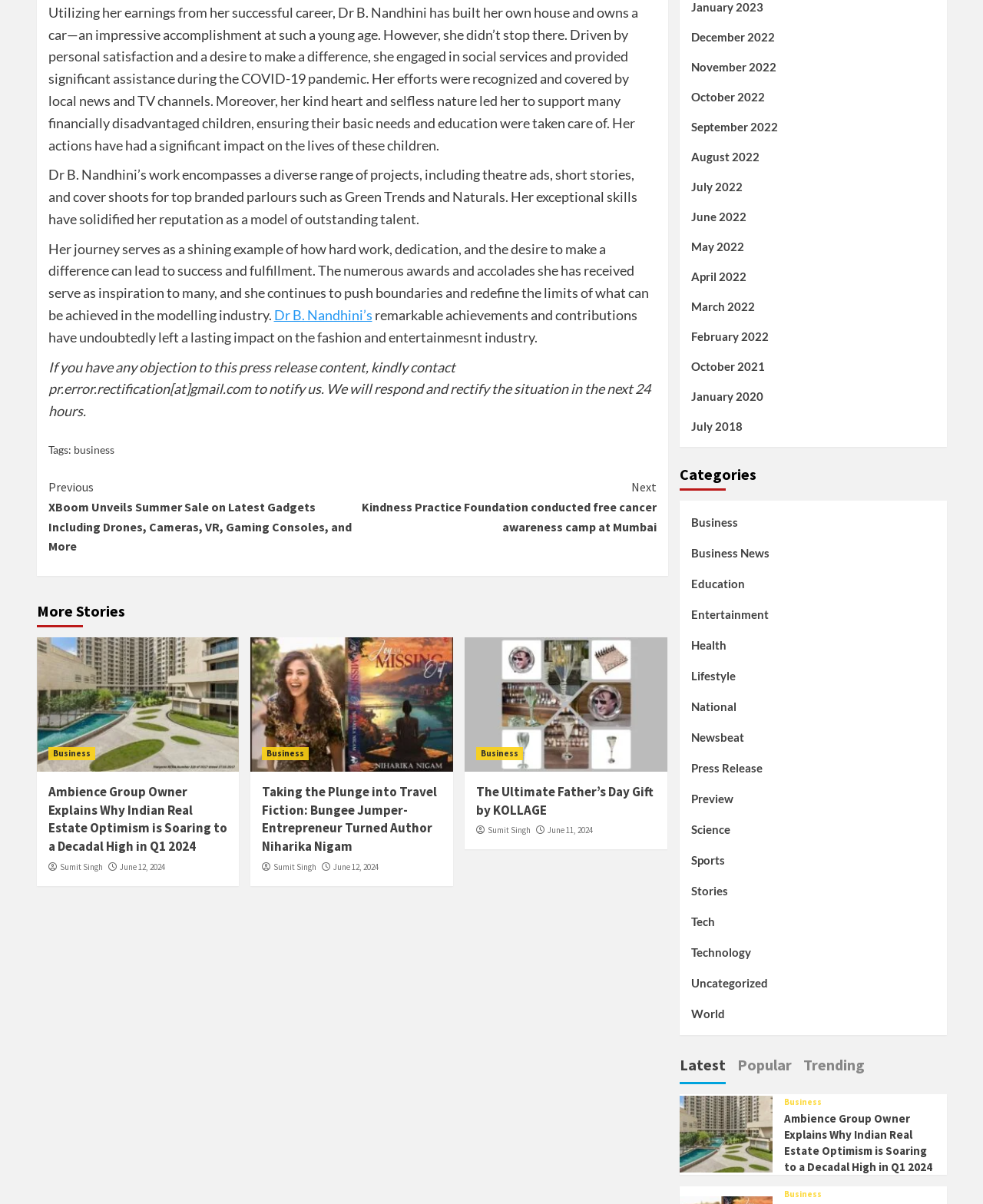Please give the bounding box coordinates of the area that should be clicked to fulfill the following instruction: "Check the 'Business' category". The coordinates should be in the format of four float numbers from 0 to 1, i.e., [left, top, right, bottom].

[0.267, 0.62, 0.314, 0.631]